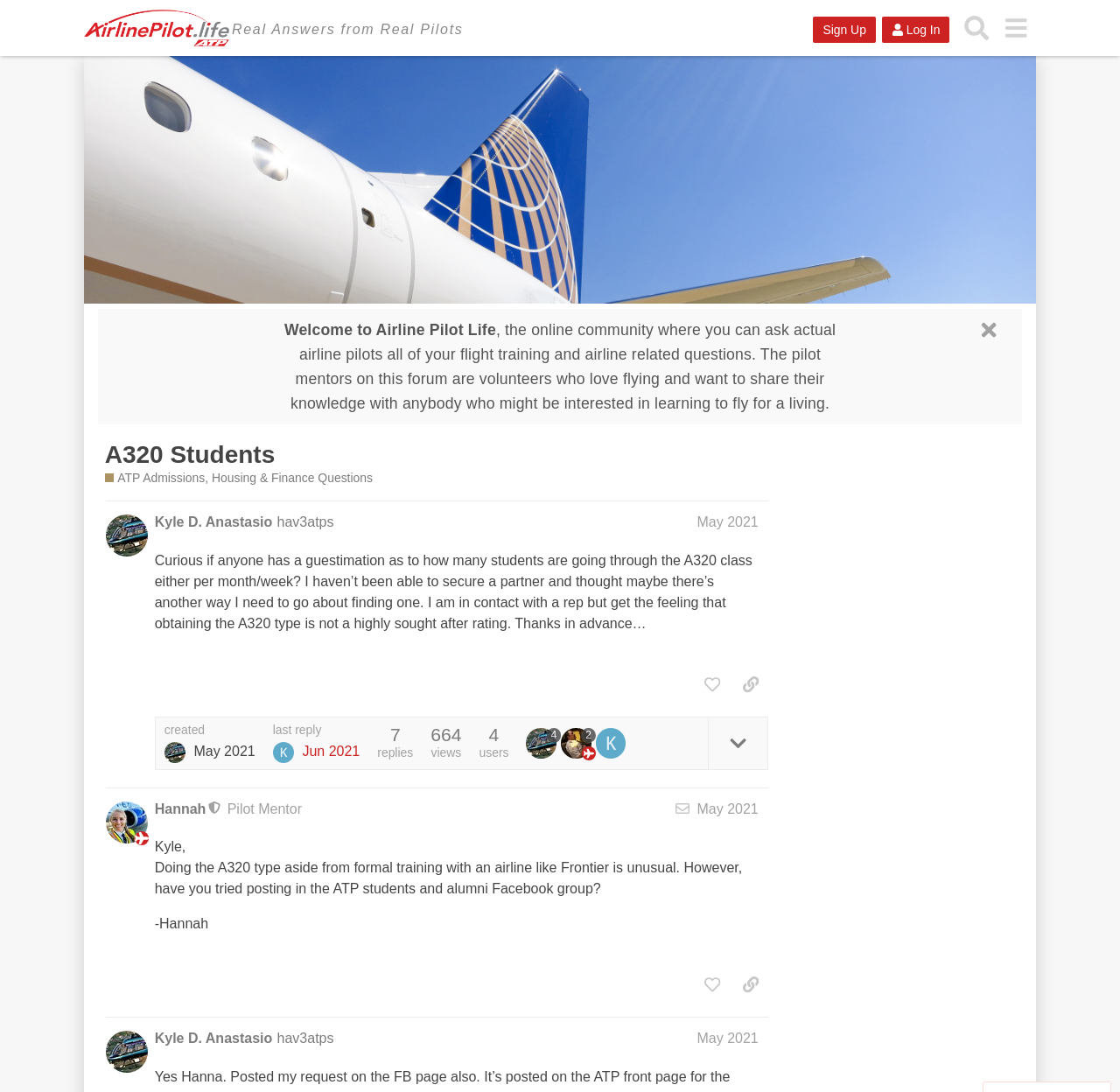Please specify the bounding box coordinates of the clickable region necessary for completing the following instruction: "Ask your administrative and financing questions here". The coordinates must consist of four float numbers between 0 and 1, i.e., [left, top, right, bottom].

[0.094, 0.43, 0.333, 0.446]